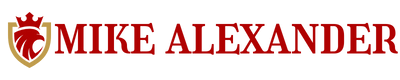Describe in detail everything you see in the image.

The image features the logo of Mike Alexander, prominently displayed with a regal design. The logo integrates a stylized crown and lion motif, reflecting themes of leadership and strength. The name "MIKE ALEXANDER" is showcased in bold, elegant typography, colored in a rich red hue that conveys confidence and sophistication. The logo is set against a contrasting background, enhancing its visibility and memorability. This image represents the brand identity associated with the comprehensive guide on anime dolls, which aims to delve into niche interests within the anime enthusiast community.